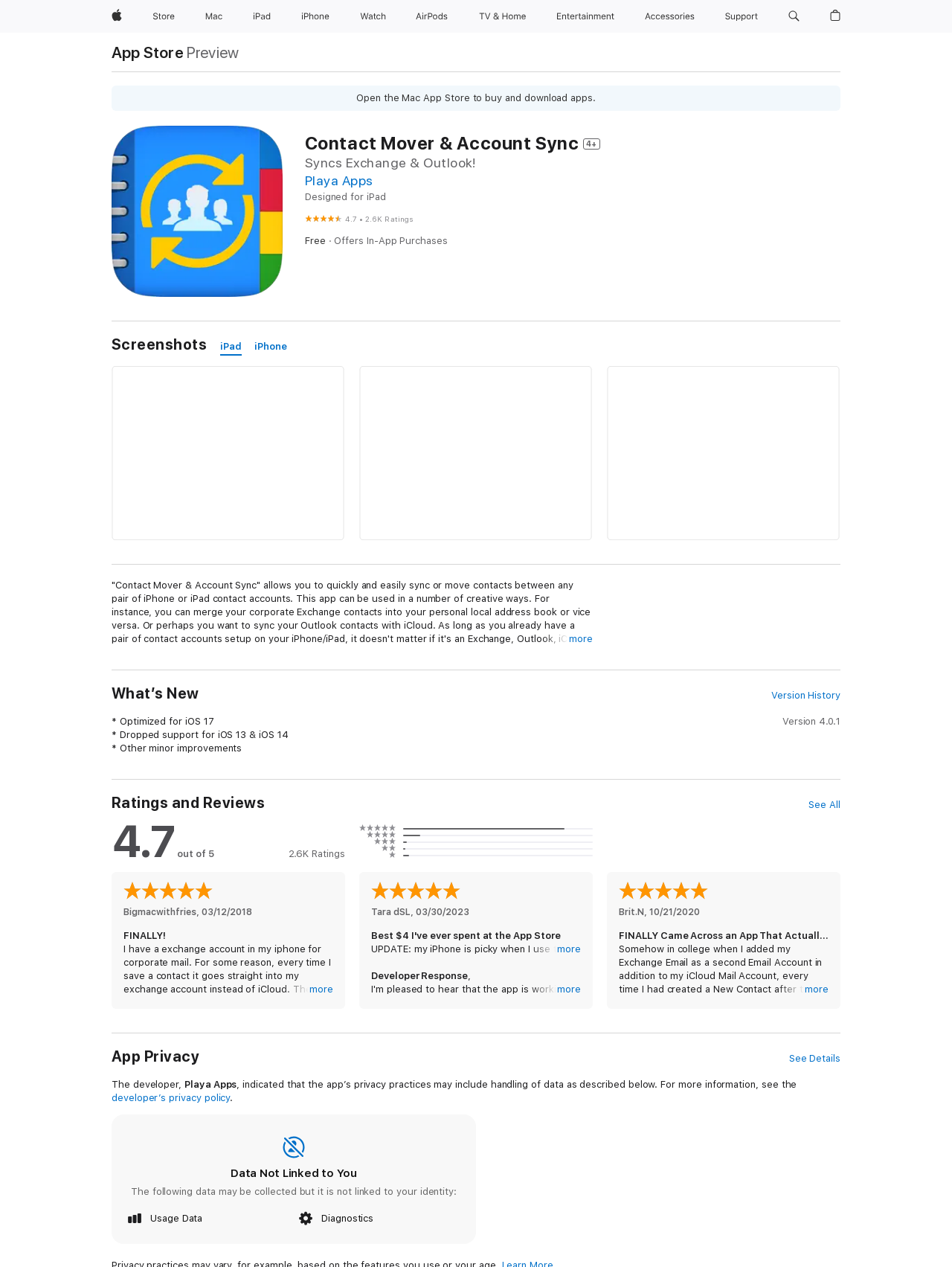Pinpoint the bounding box coordinates for the area that should be clicked to perform the following instruction: "View iPad screenshots".

[0.231, 0.267, 0.254, 0.281]